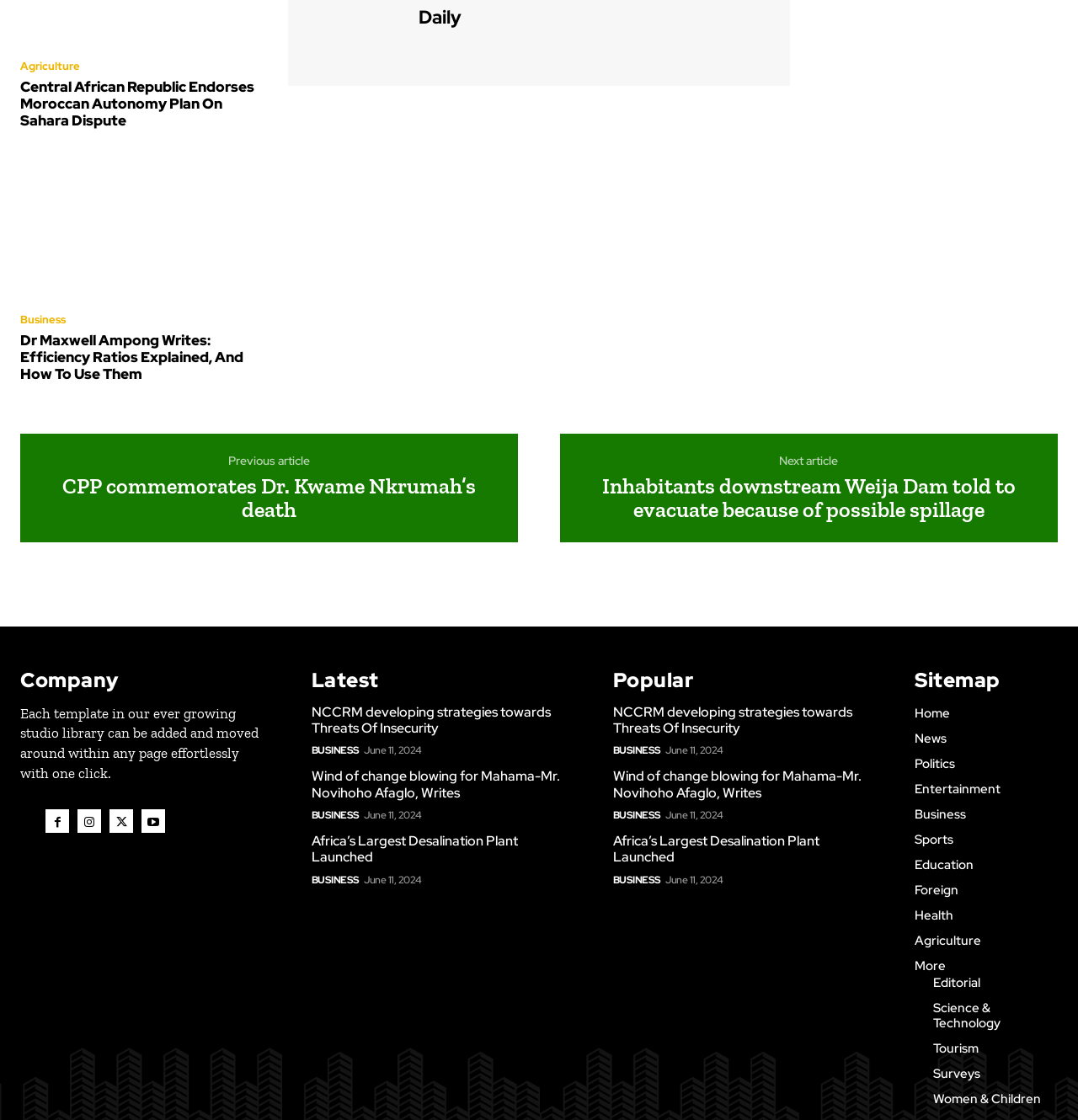Please identify the bounding box coordinates of the region to click in order to complete the given instruction: "View 'NCCRM developing strategies towards Threats Of Insecurity'". The coordinates should be four float numbers between 0 and 1, i.e., [left, top, right, bottom].

[0.289, 0.628, 0.531, 0.657]